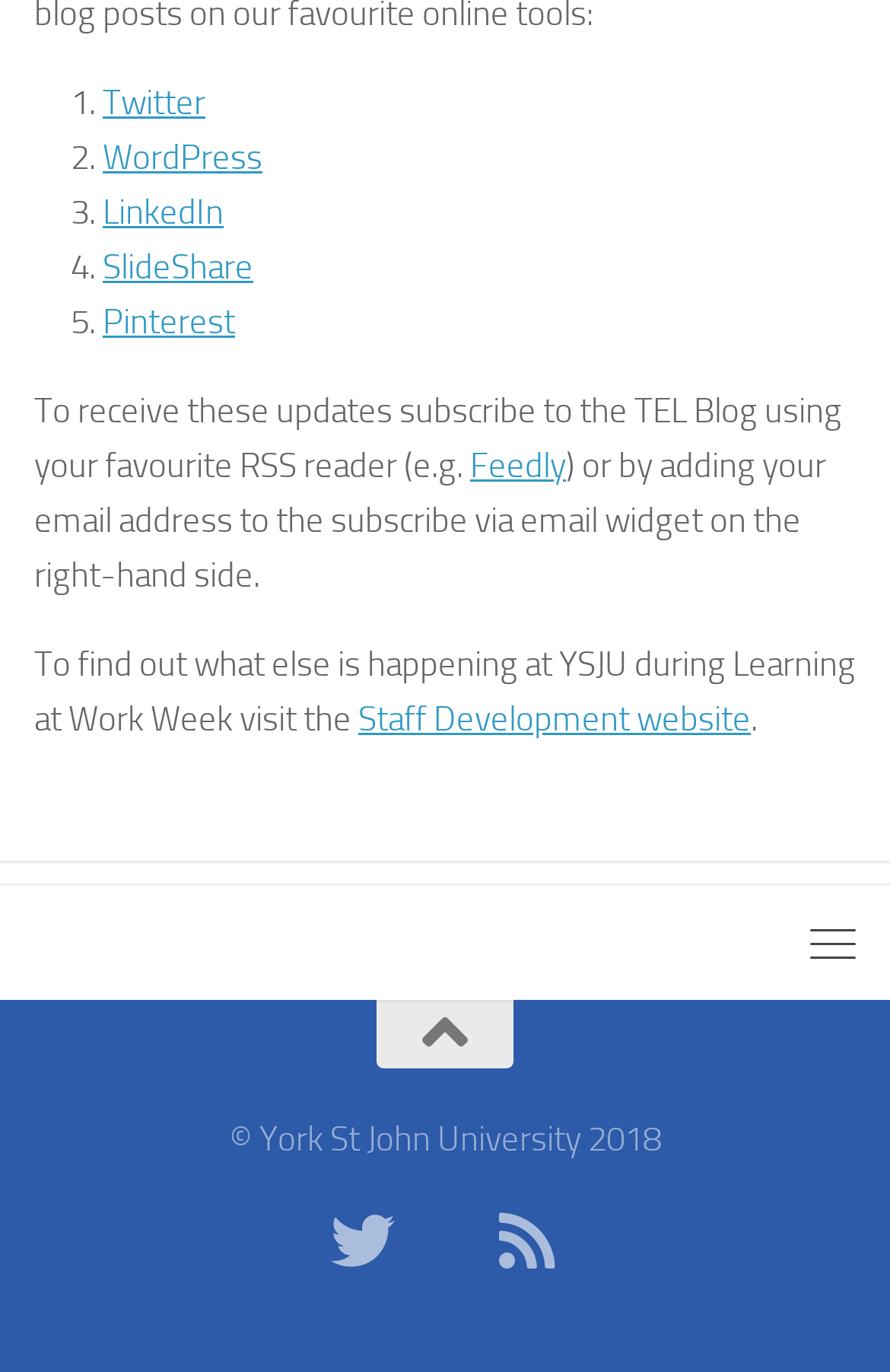With reference to the screenshot, provide a detailed response to the question below:
How many links are available in the footer section?

I counted the number of links available in the footer section, which are TEL Website, @YSJTEL, YSJ Media Library, RSS Feed, and an empty link.